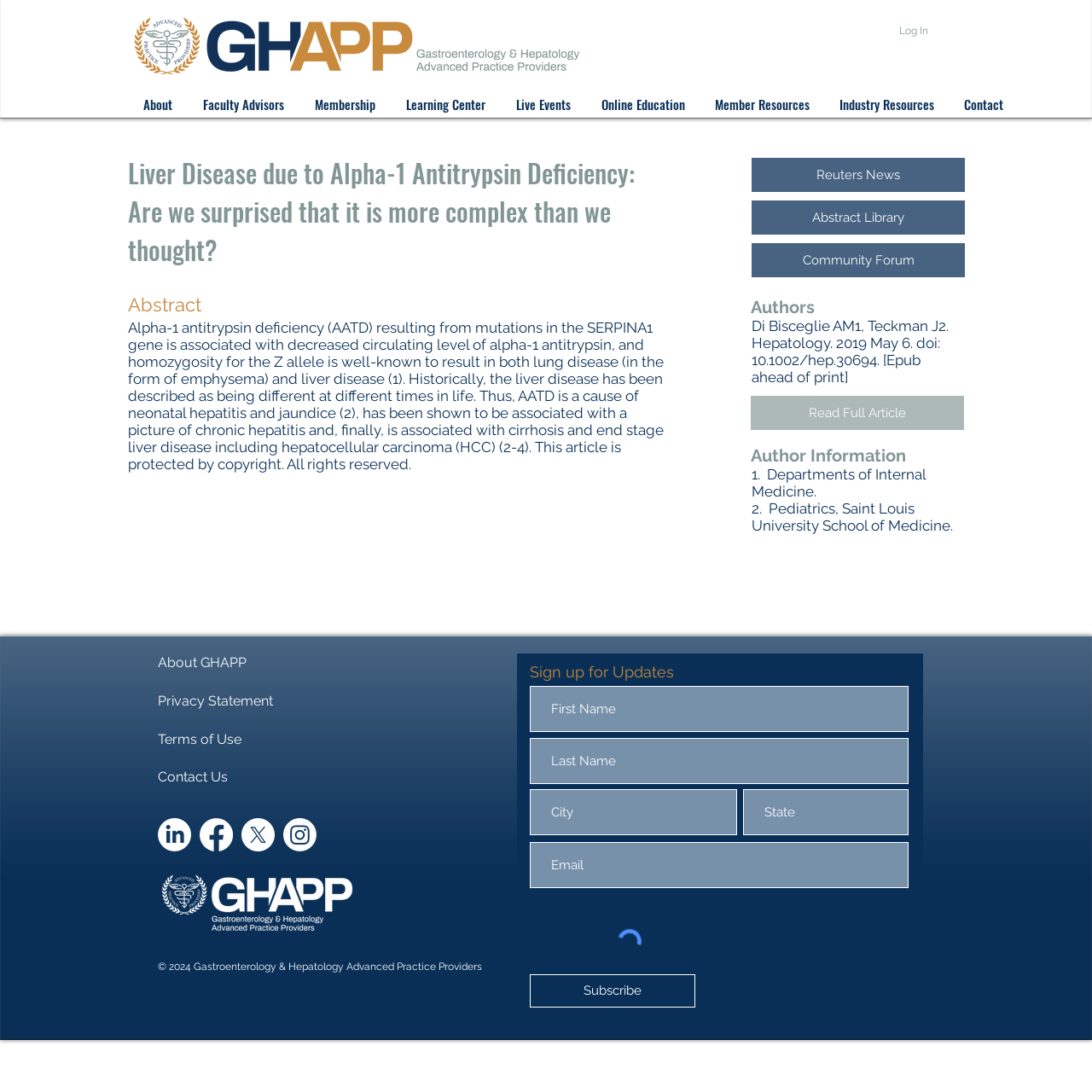Respond to the question below with a single word or phrase:
What is the name of the organization?

GHAPP